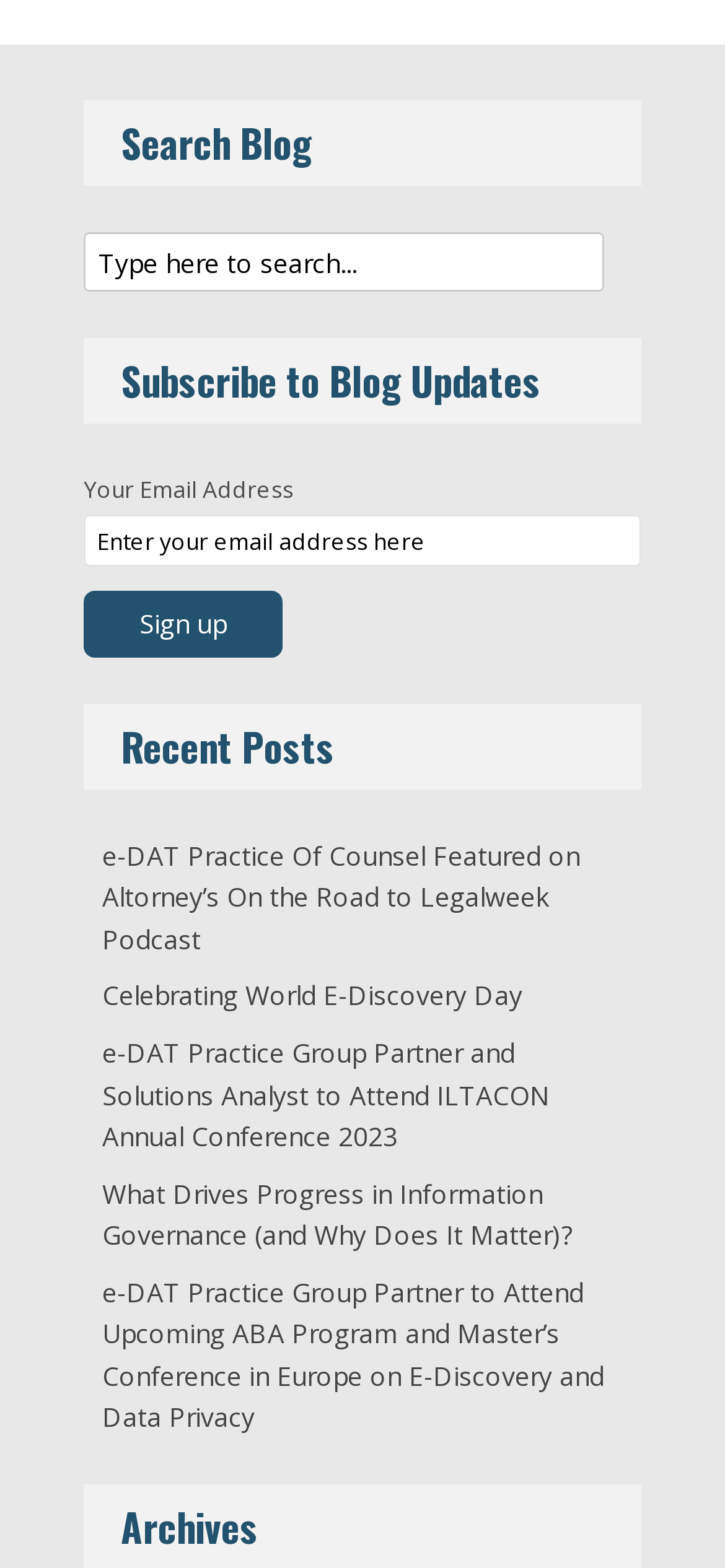Give a succinct answer to this question in a single word or phrase: 
What is required to subscribe to blog updates?

Email address